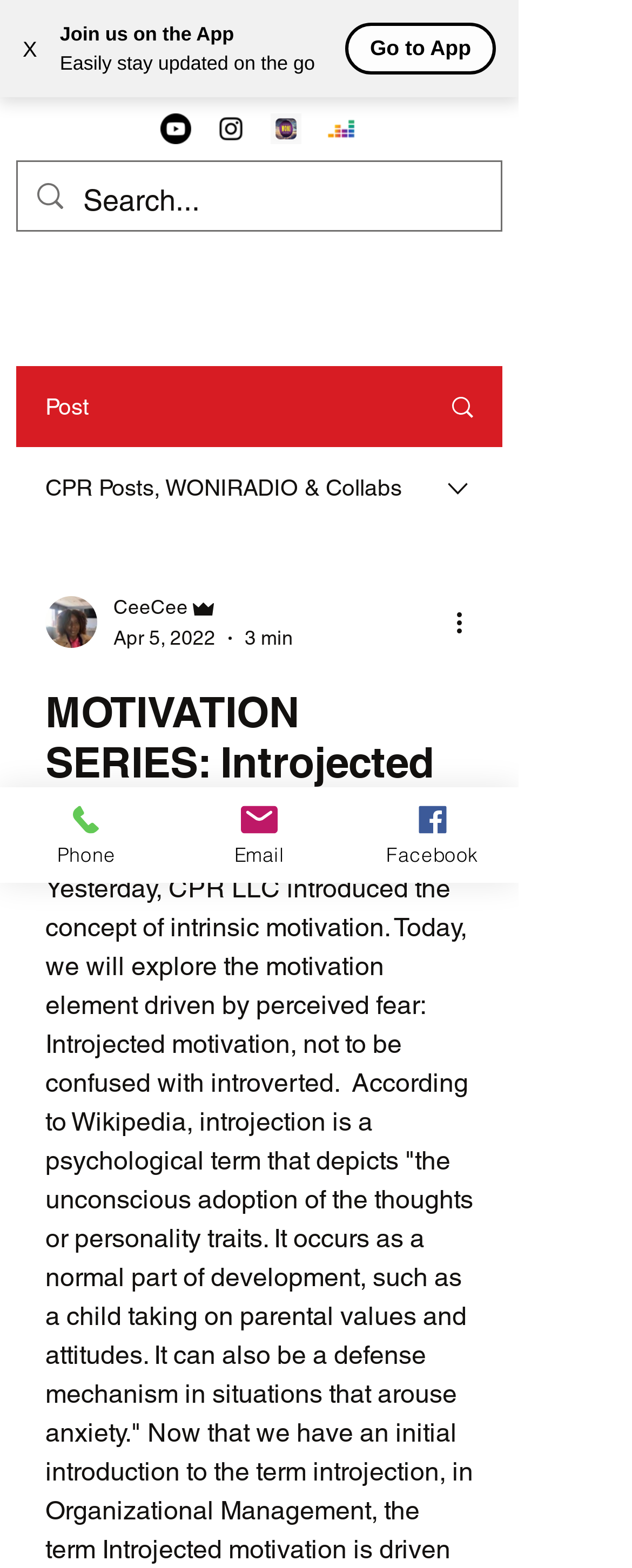Please locate the bounding box coordinates for the element that should be clicked to achieve the following instruction: "Visit the Facebook page". Ensure the coordinates are given as four float numbers between 0 and 1, i.e., [left, top, right, bottom].

None